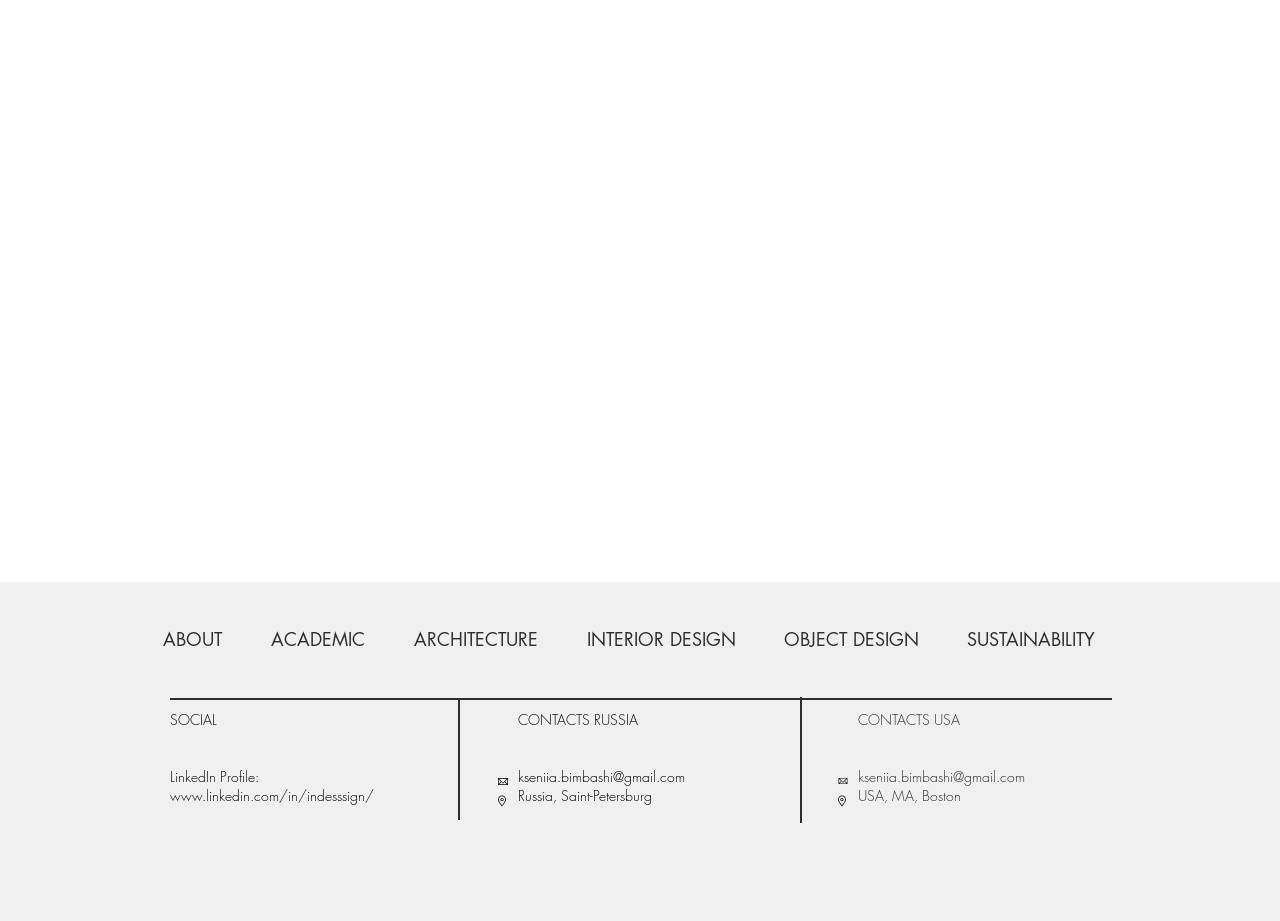Using the provided element description, identify the bounding box coordinates as (top-left x, top-left y, bottom-right x, bottom-right y). Ensure all values are between 0 and 1. Description: aria-label="LinkedIn"

[0.133, 0.789, 0.158, 0.824]